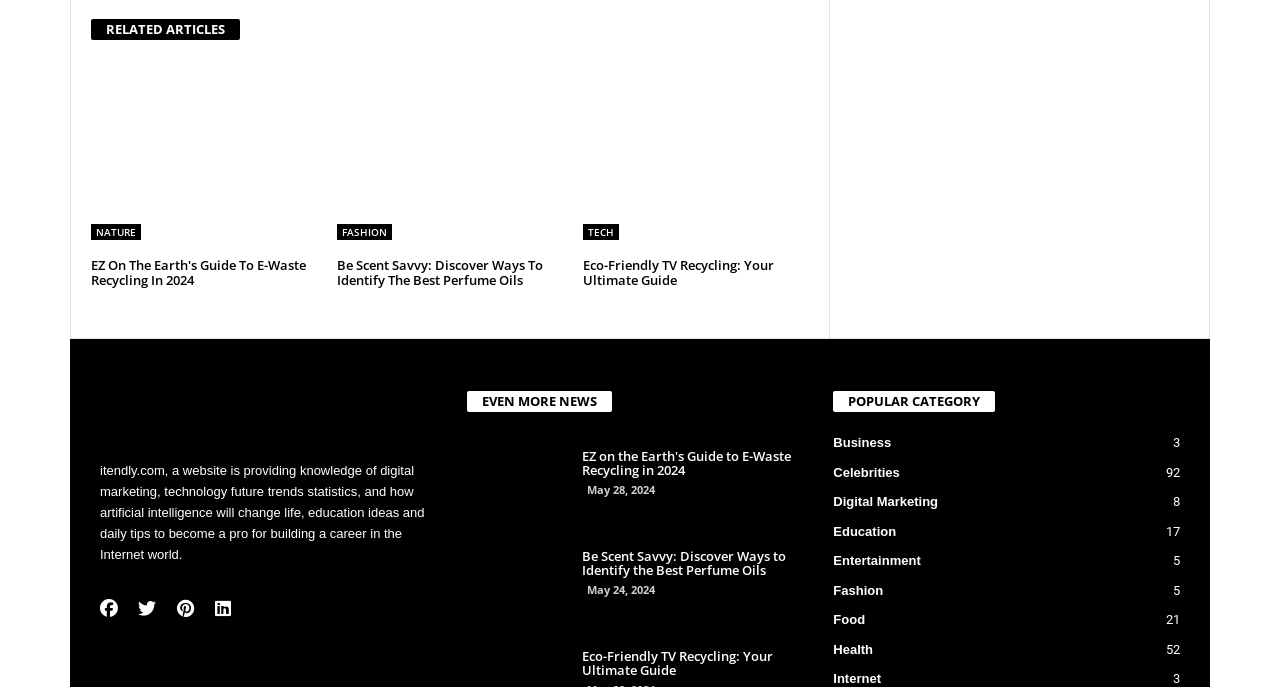What is the category of the article 'Ez on the Earth's Guide To E-Waste Recycling In 2024'?
Use the information from the screenshot to give a comprehensive response to the question.

The article 'Ez on the Earth's Guide To E-Waste Recycling In 2024' is categorized under 'NATURE' as it is related to environmental issues and recycling.